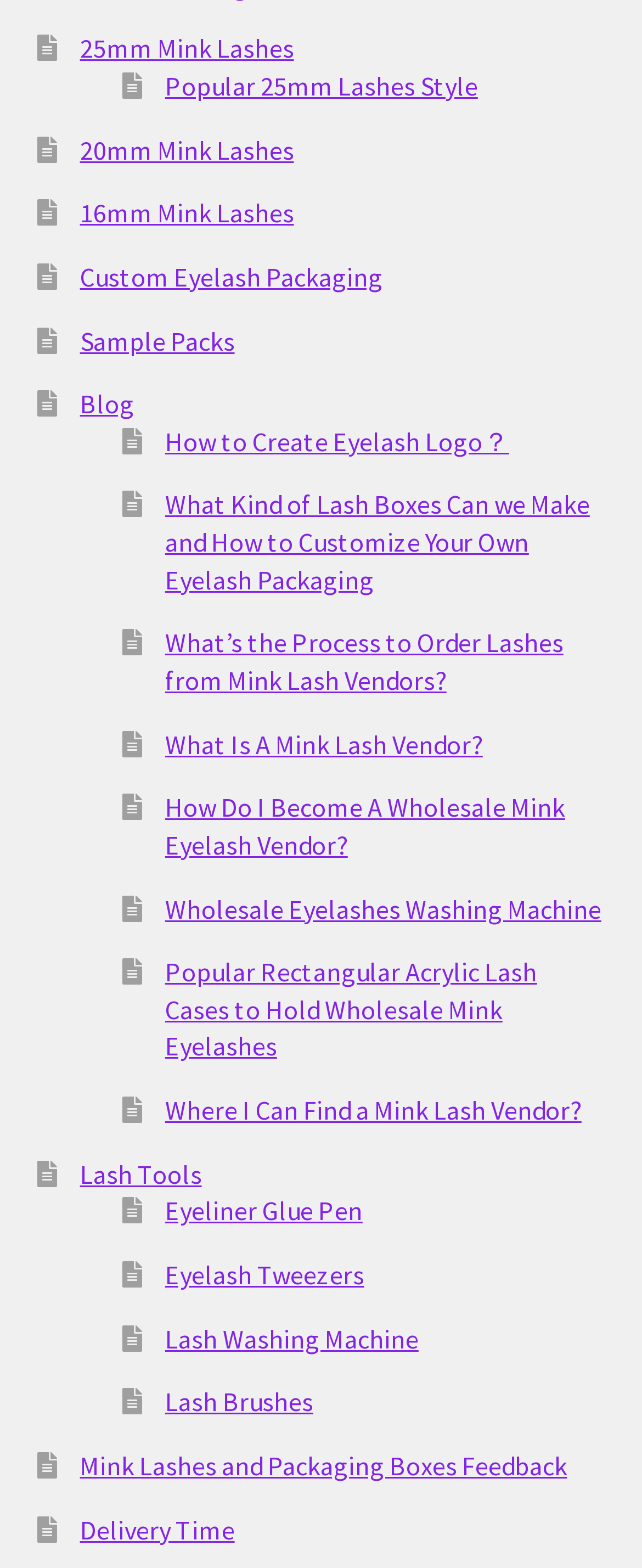Answer this question in one word or a short phrase: What is the purpose of the 'Lash Tools' link?

To access lash tools